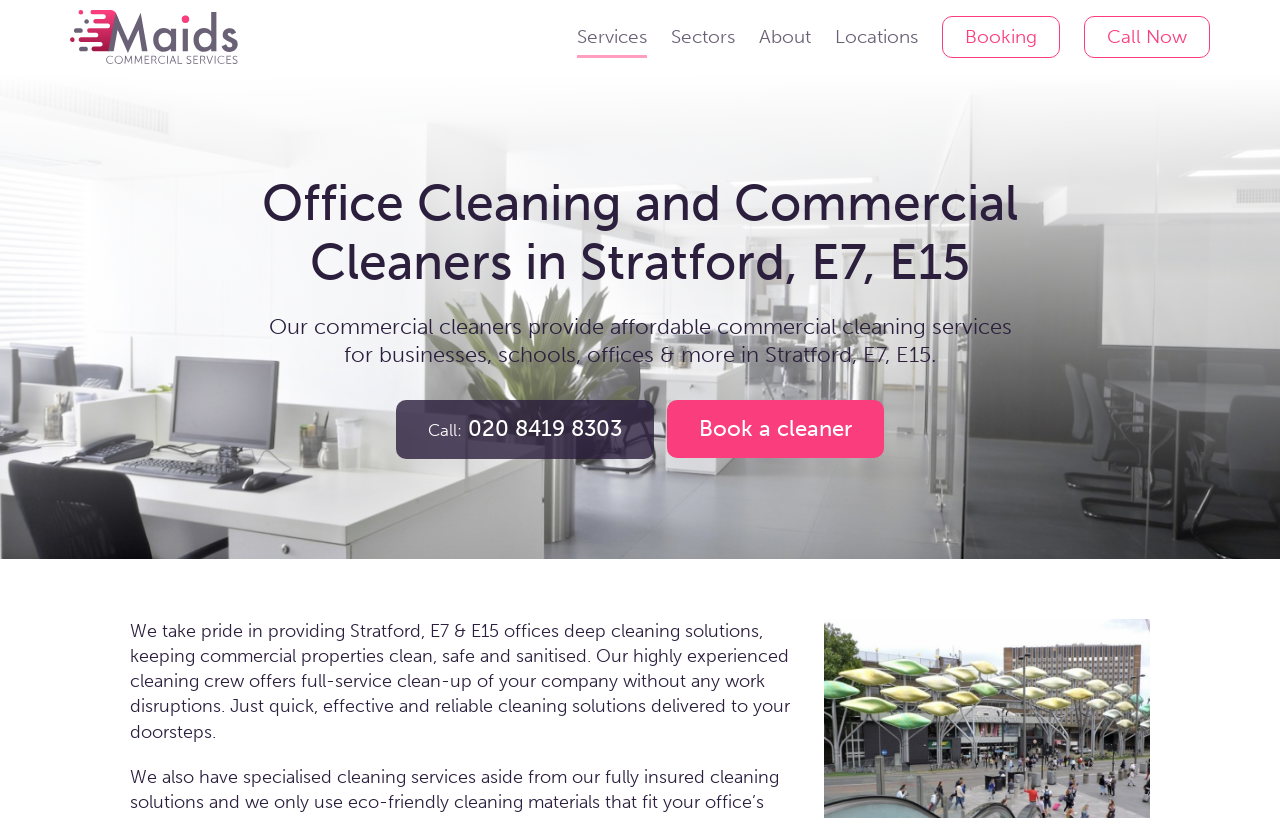Identify and extract the main heading of the webpage.

Office Cleaning and Commercial Cleaners in Stratford, E7, E15